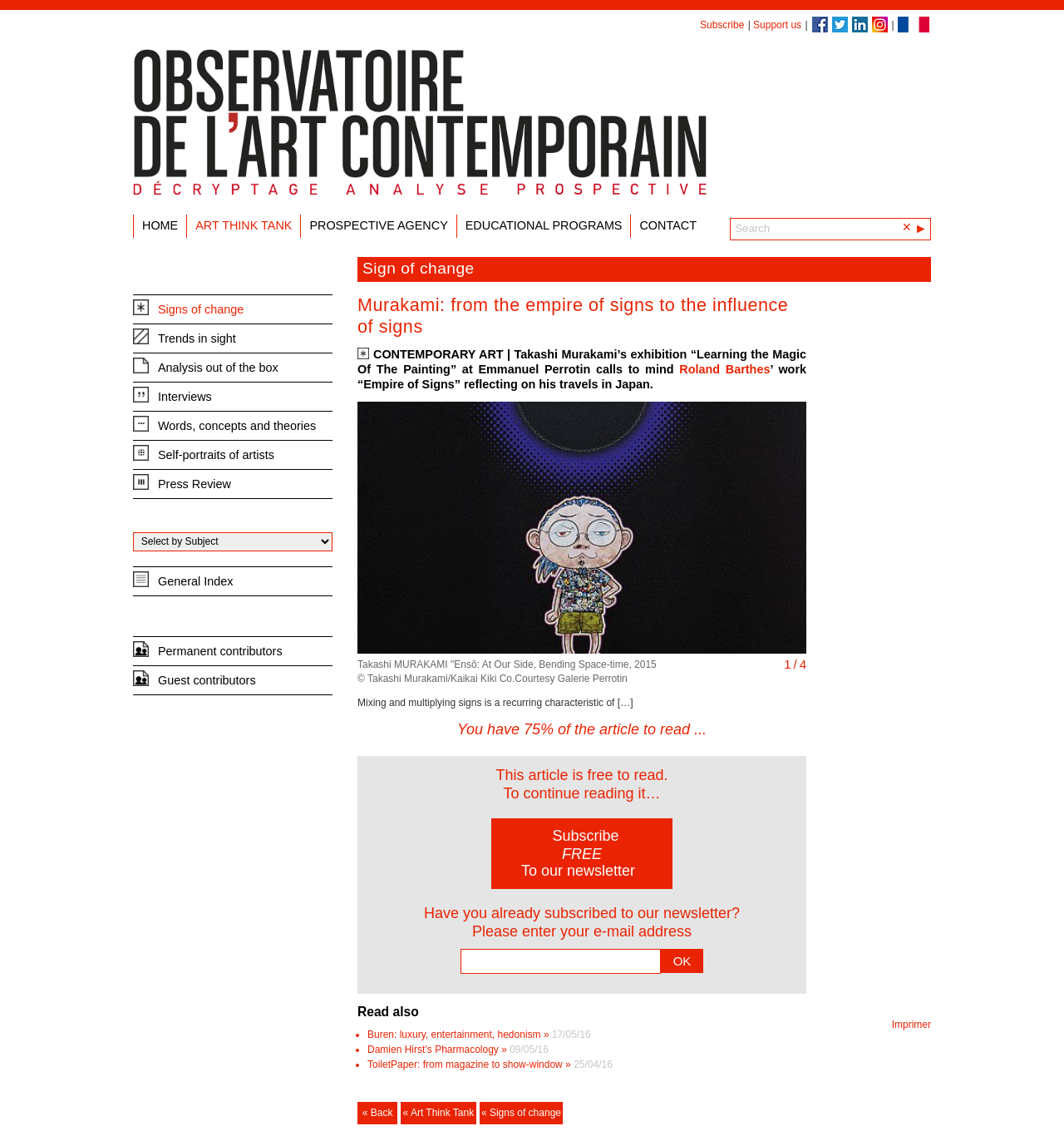Could you indicate the bounding box coordinates of the region to click in order to complete this instruction: "Search for something".

[0.691, 0.196, 0.723, 0.207]